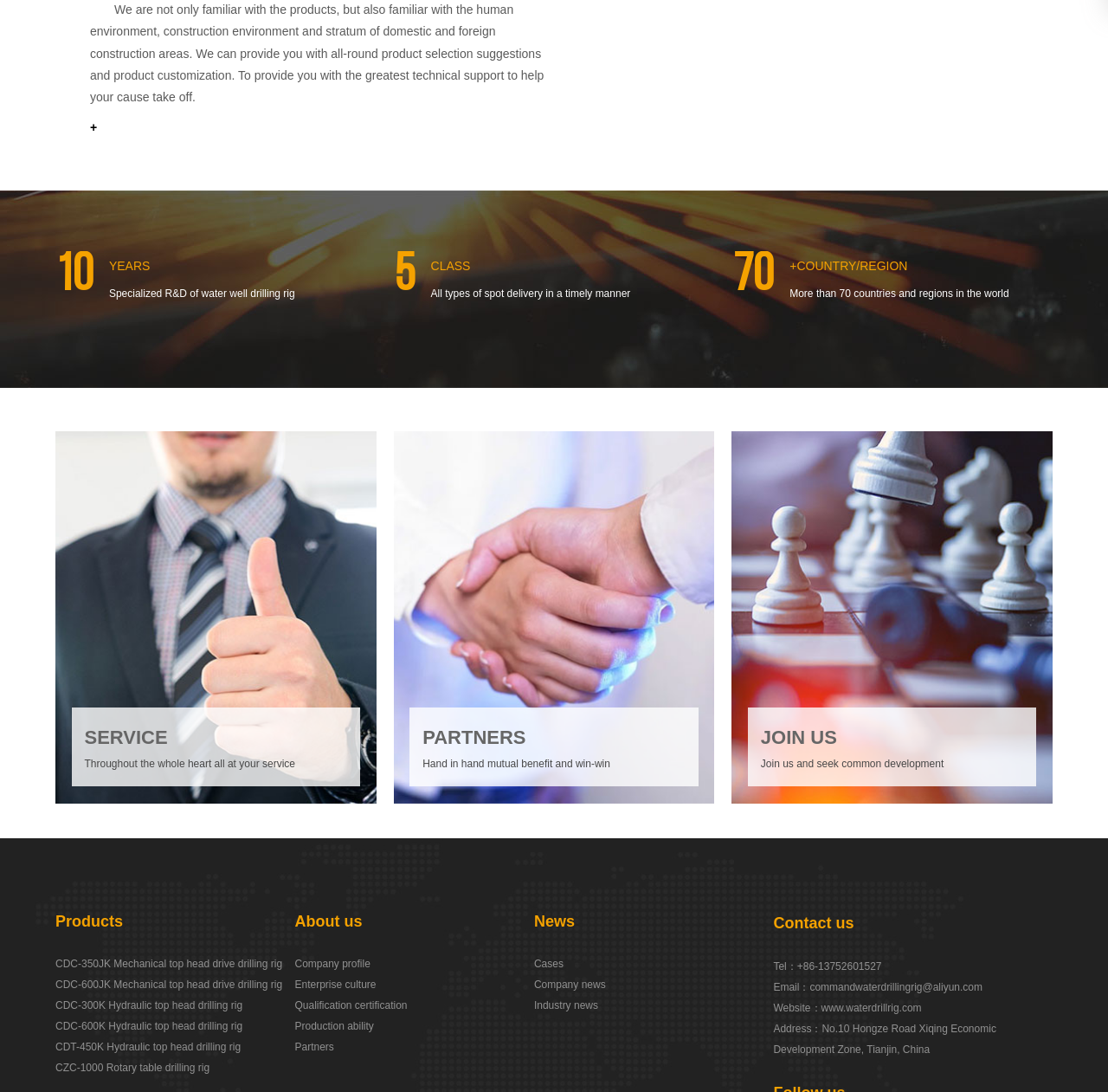Please specify the bounding box coordinates of the area that should be clicked to accomplish the following instruction: "Click the link to learn about the company profile". The coordinates should consist of four float numbers between 0 and 1, i.e., [left, top, right, bottom].

[0.266, 0.873, 0.482, 0.892]